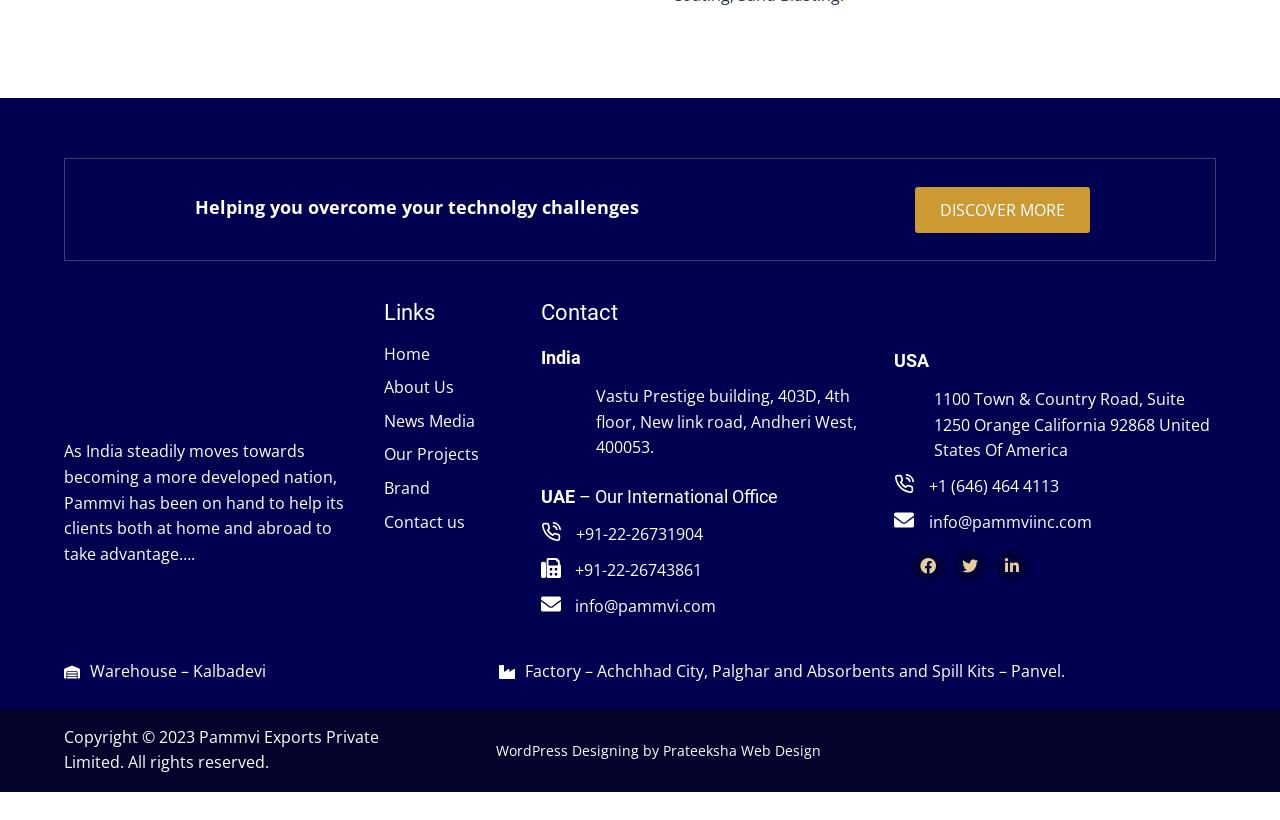Provide the bounding box coordinates for the UI element that is described as: "DISCOVER MORE".

[0.715, 0.228, 0.852, 0.284]